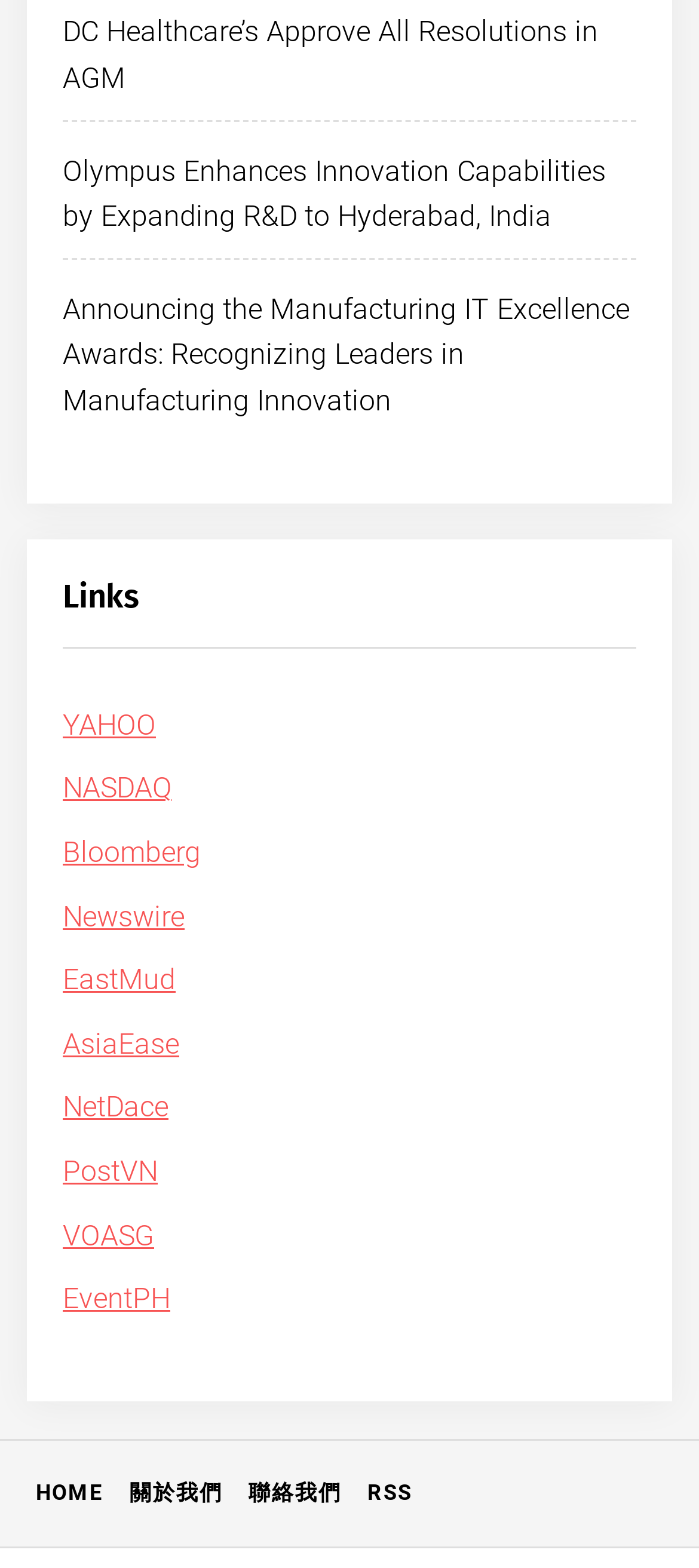How many links are listed under 'Links'?
Refer to the image and provide a one-word or short phrase answer.

9